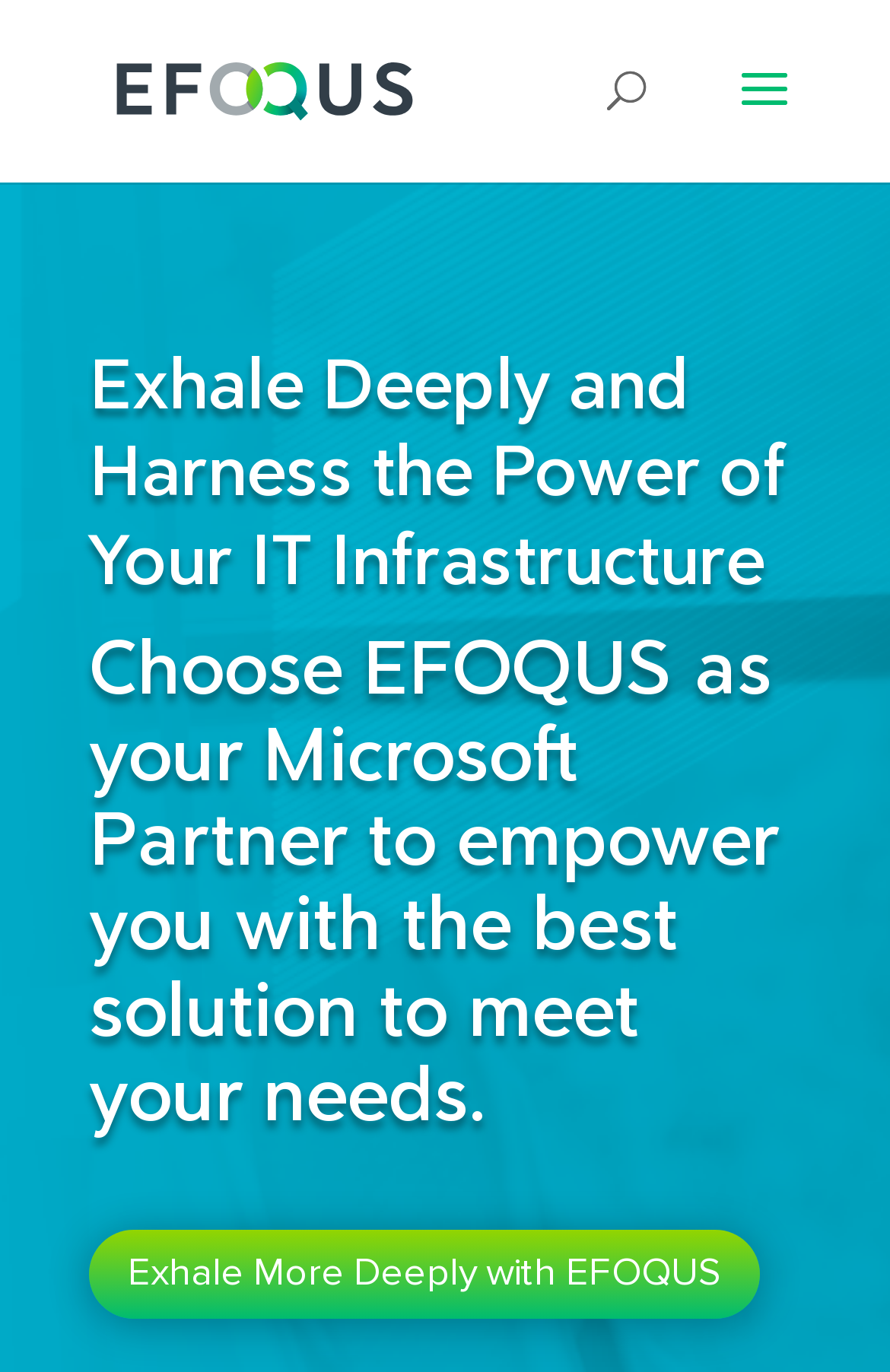Determine which piece of text is the heading of the webpage and provide it.

Exhale Deeply and Harness the Power of Your IT Infrastructure